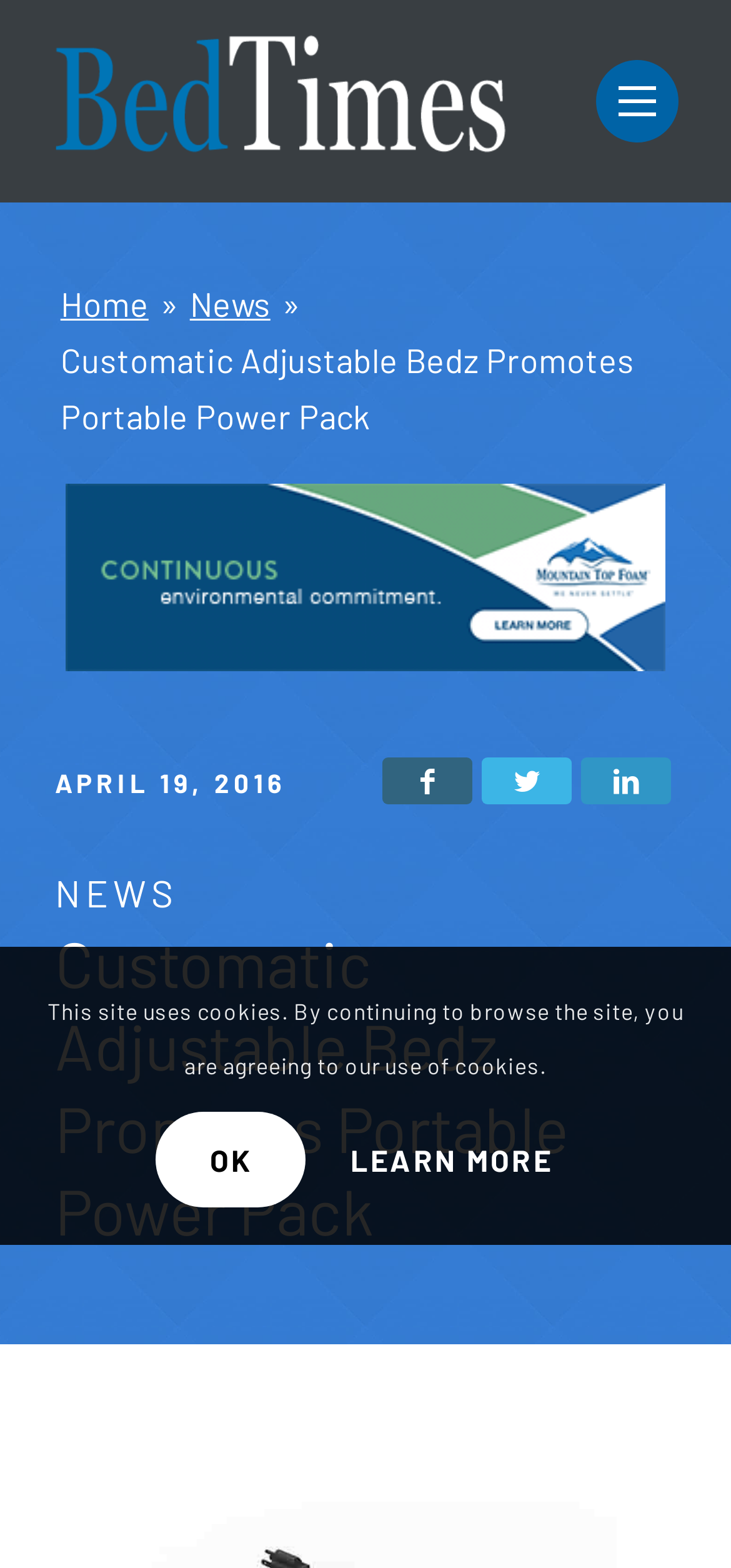Determine the bounding box coordinates of the clickable element to achieve the following action: 'Click the Share on Facebook link'. Provide the coordinates as four float values between 0 and 1, formatted as [left, top, right, bottom].

[0.524, 0.482, 0.647, 0.512]